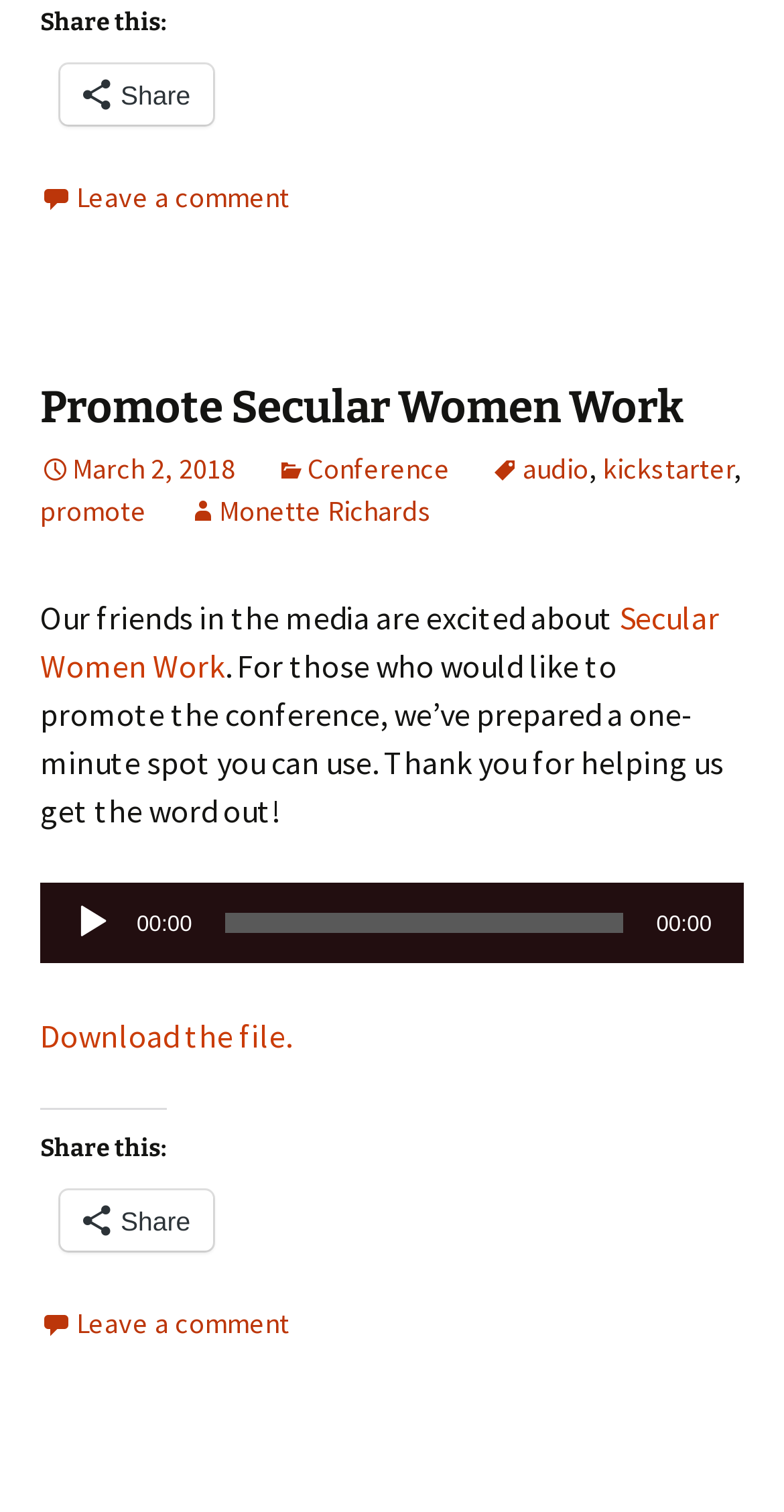Find the bounding box coordinates of the element to click in order to complete this instruction: "Download the file". The bounding box coordinates must be four float numbers between 0 and 1, denoted as [left, top, right, bottom].

[0.051, 0.671, 0.372, 0.698]